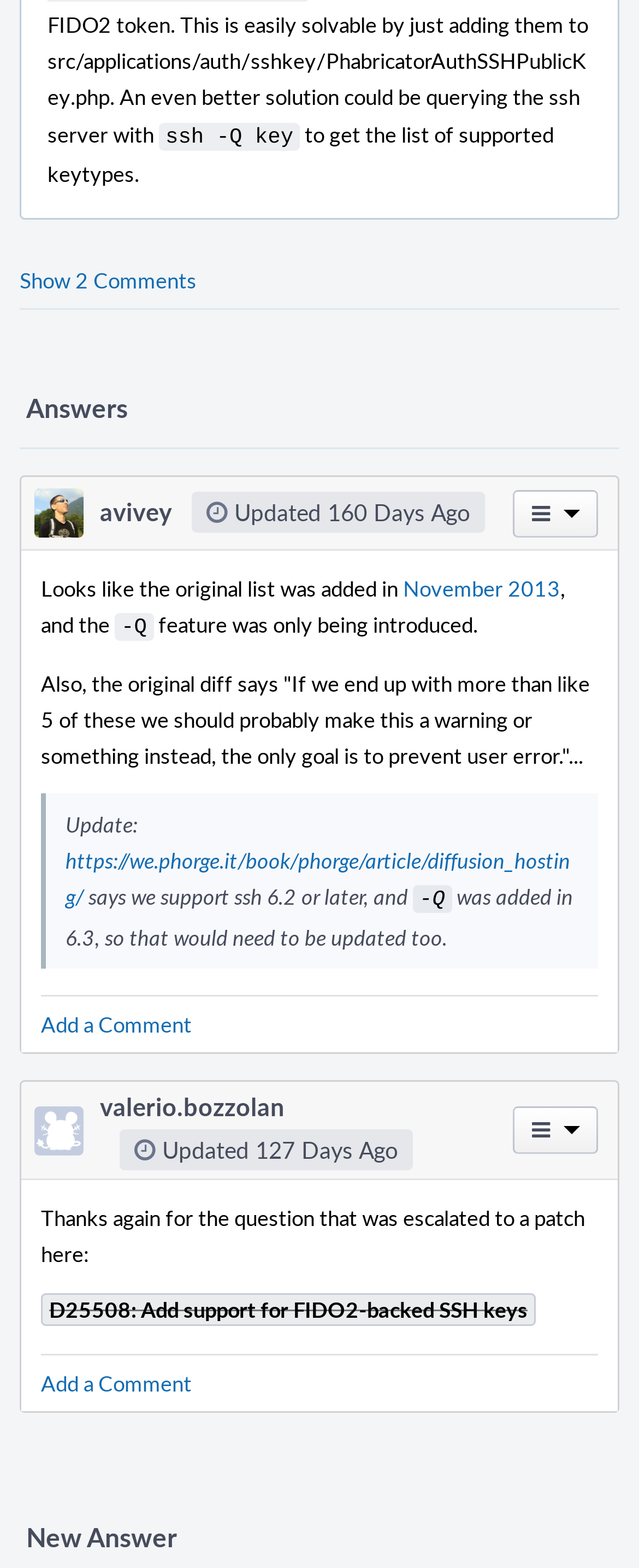Locate the bounding box coordinates of the clickable region to complete the following instruction: "Visit user profile."

[0.156, 0.316, 0.269, 0.338]